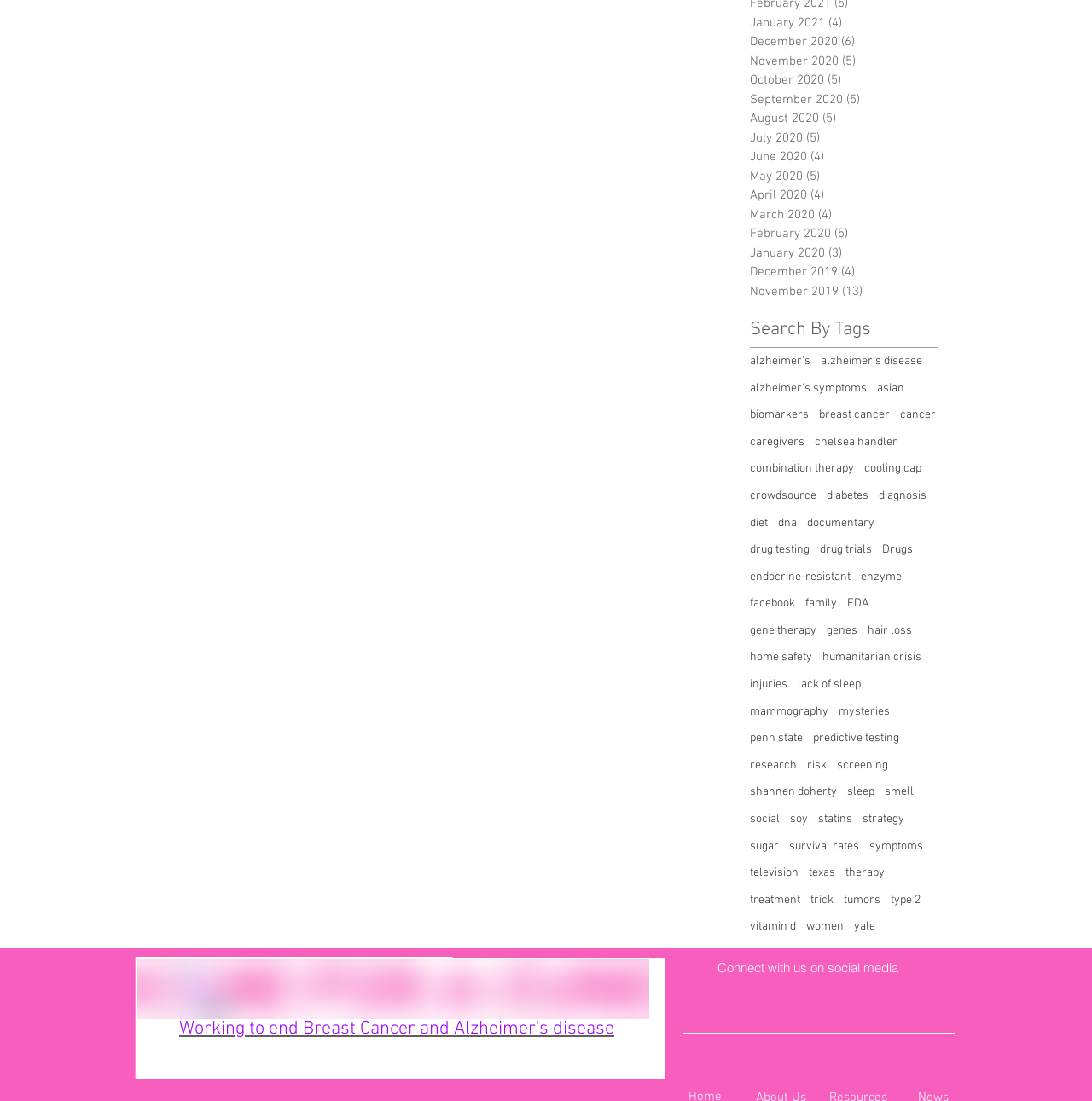Answer the question in one word or a short phrase:
What is the last tag listed in the 'Search By Tags' section?

Yale